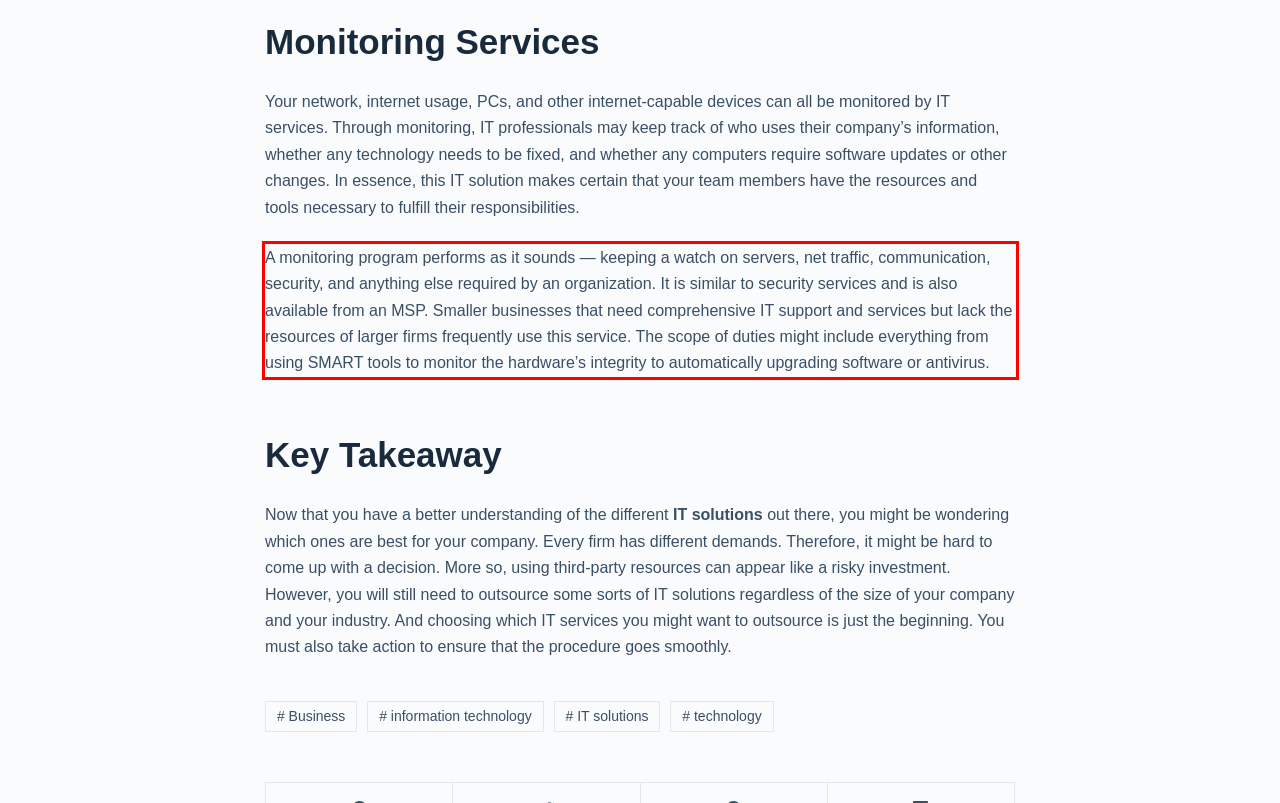From the given screenshot of a webpage, identify the red bounding box and extract the text content within it.

A monitoring program performs as it sounds — keeping a watch on servers, net traffic, communication, security, and anything else required by an organization. It is similar to security services and is also available from an MSP. Smaller businesses that need comprehensive IT support and services but lack the resources of larger firms frequently use this service. The scope of duties might include everything from using SMART tools to monitor the hardware’s integrity to automatically upgrading software or antivirus.